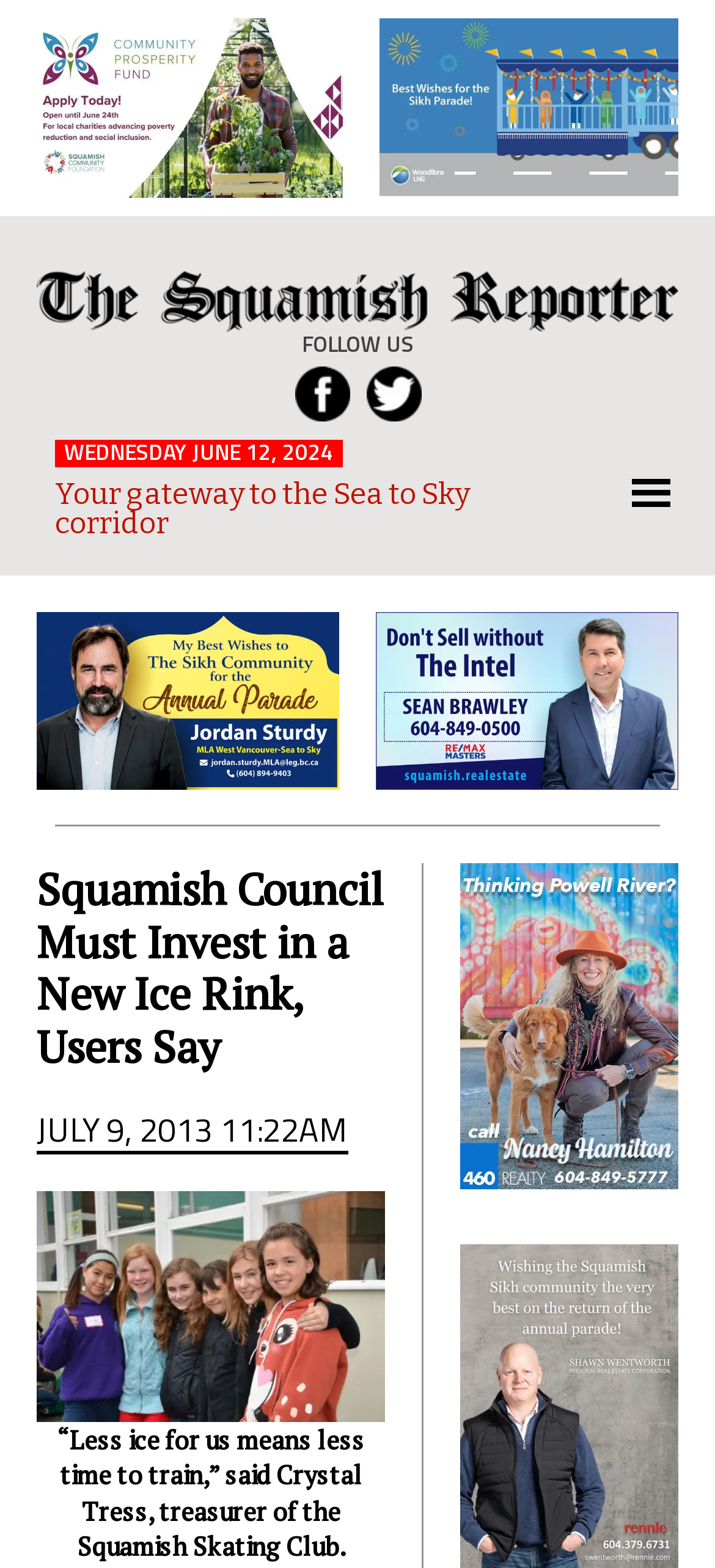Using the description: "The Squamish Reporter", identify the bounding box of the corresponding UI element in the screenshot.

[0.499, 0.168, 0.732, 0.246]